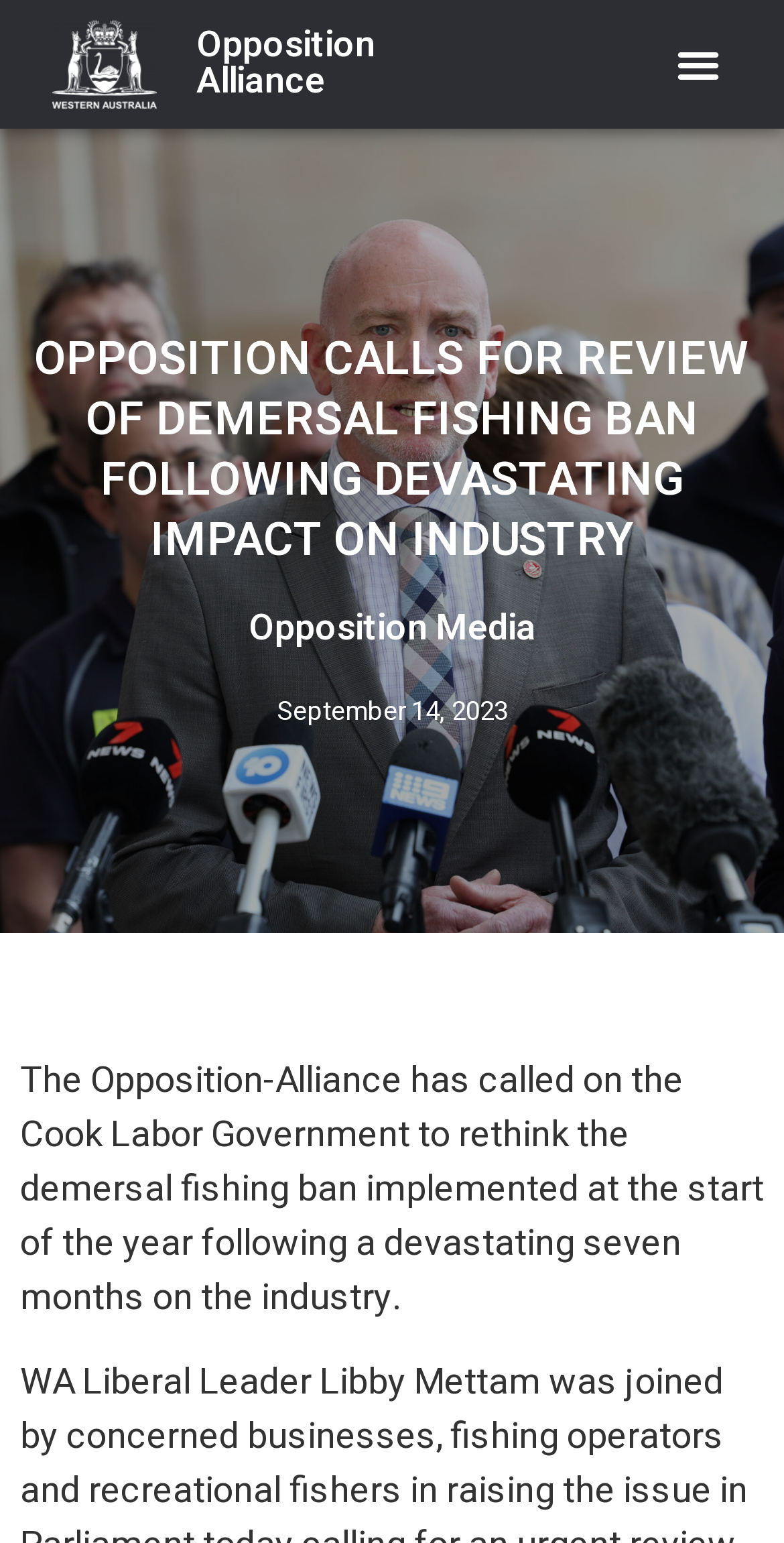What is the topic of the article?
Please provide a single word or phrase as your answer based on the screenshot.

demersal fishing ban